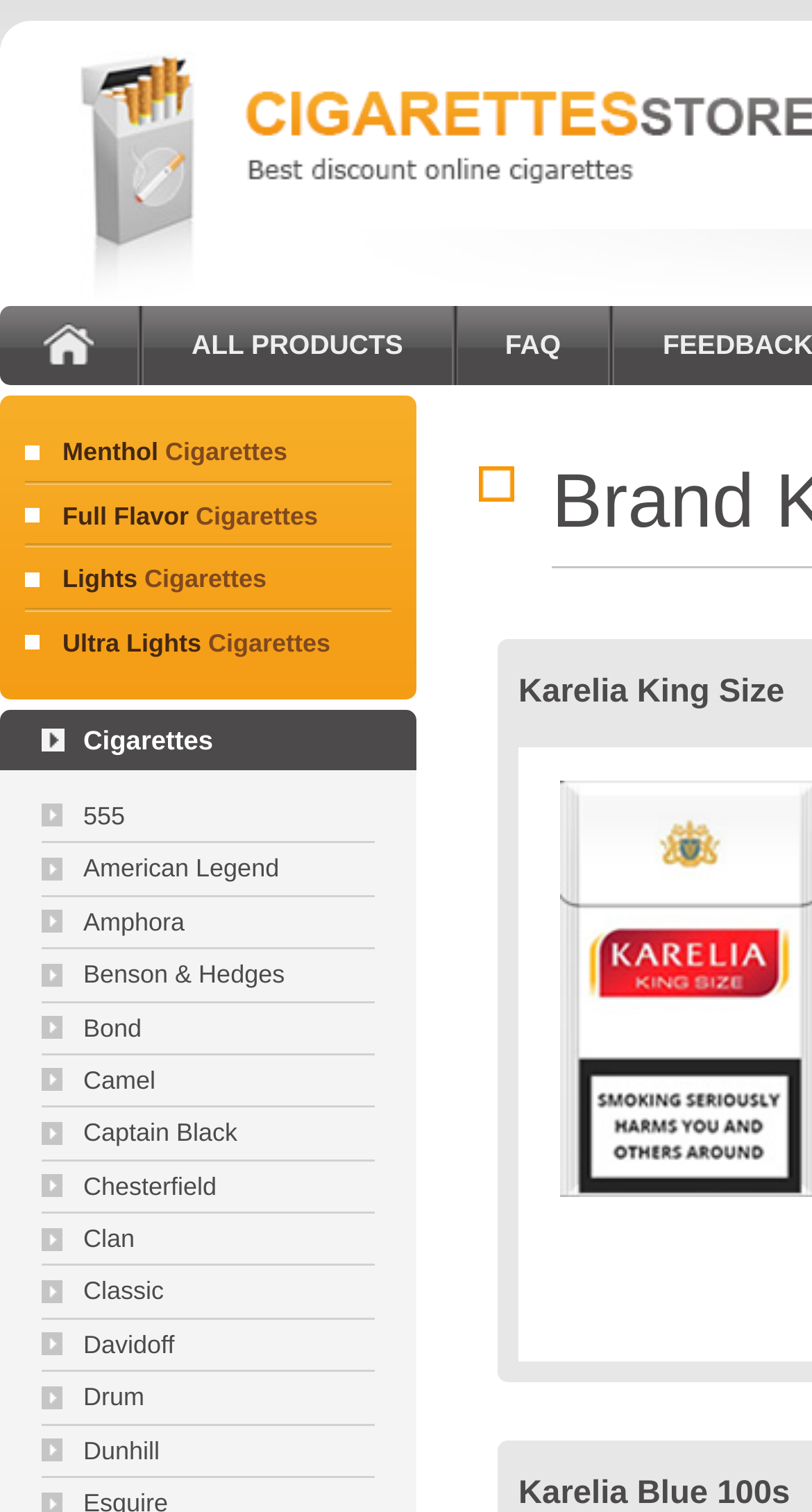Is there a FAQ section on this website?
Using the information from the image, provide a comprehensive answer to the question.

I found a link labeled 'FAQ' in the top navigation menu, which suggests that there is a FAQ section on this website.